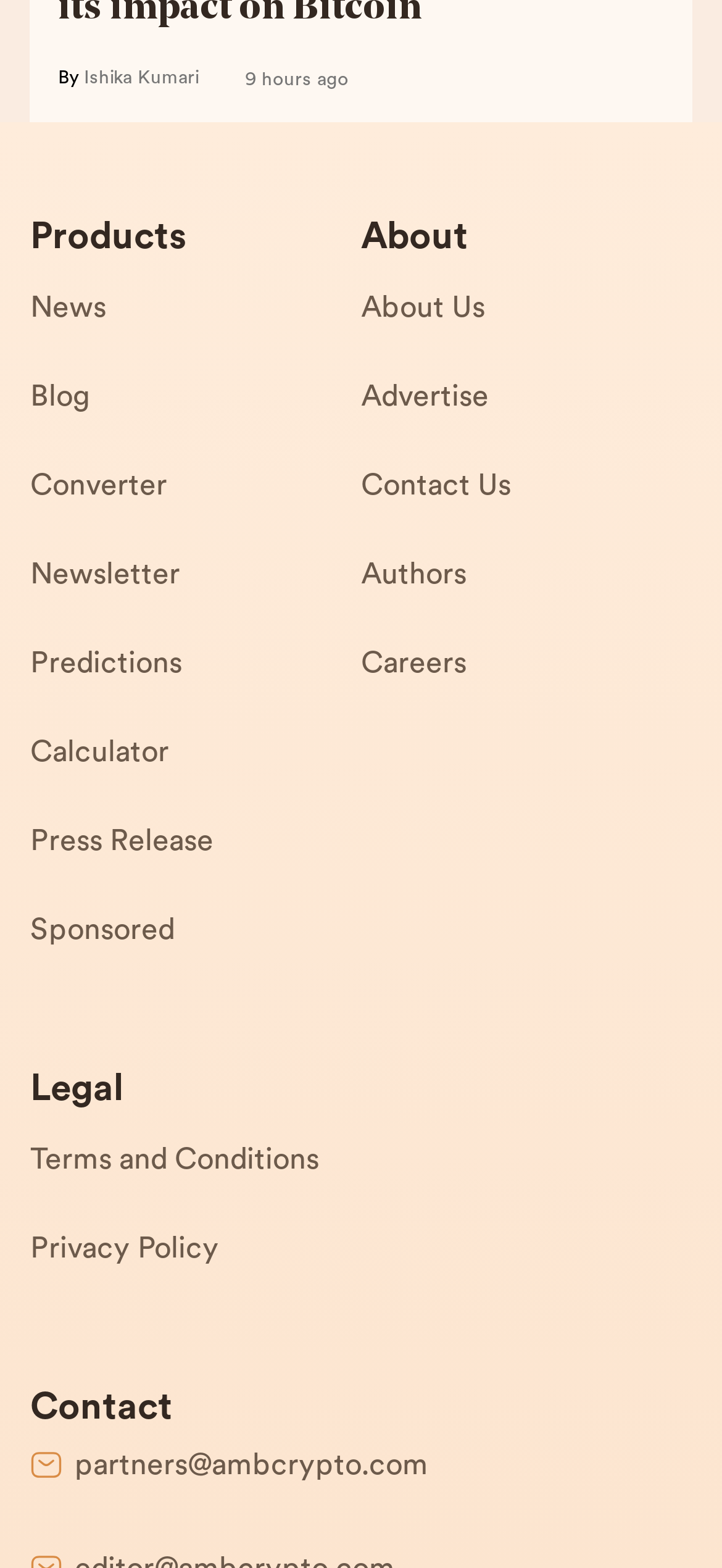Find the bounding box coordinates of the UI element according to this description: "Newsletter".

[0.042, 0.35, 0.5, 0.406]